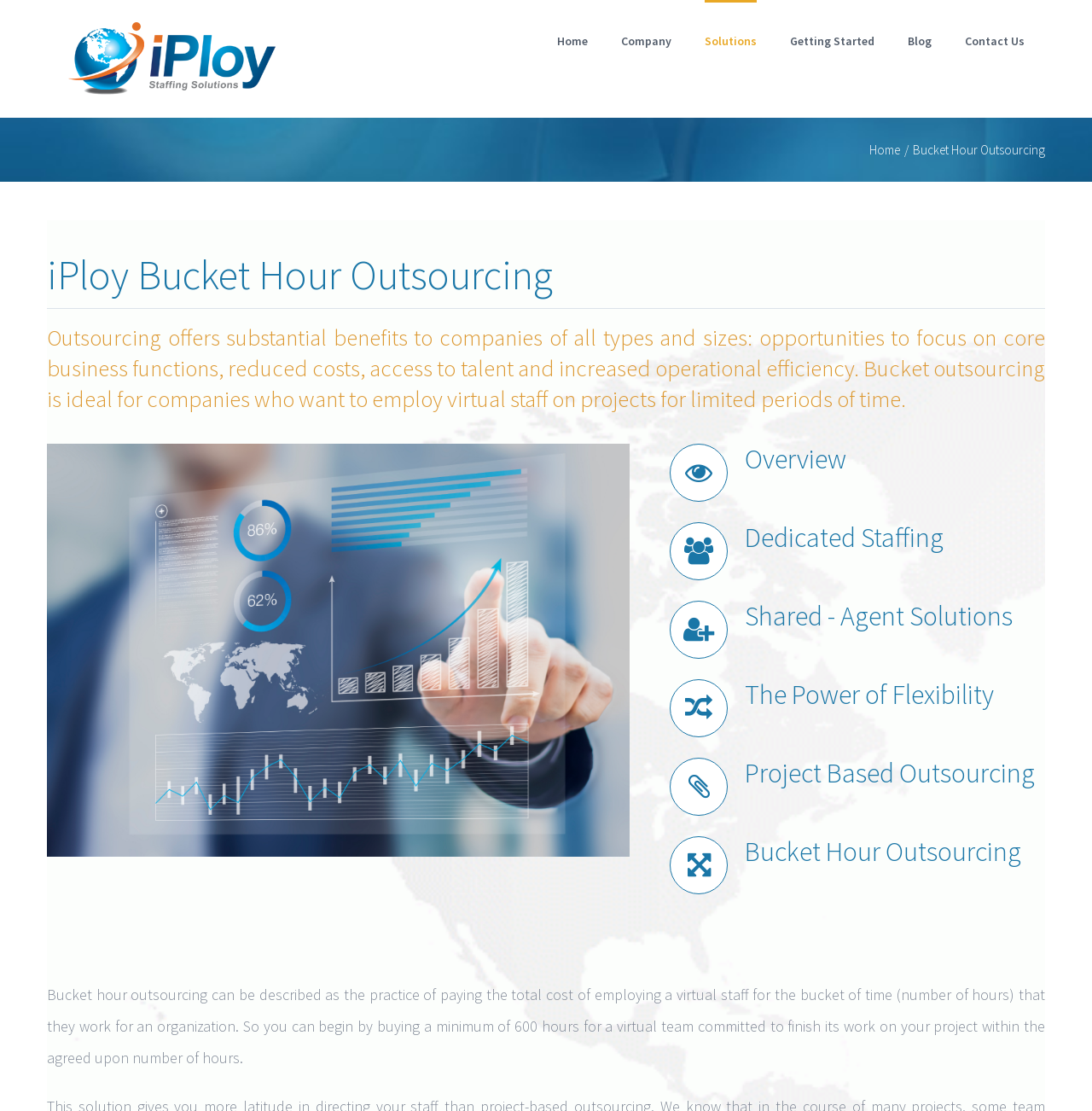Determine the bounding box coordinates of the region to click in order to accomplish the following instruction: "learn about company". Provide the coordinates as four float numbers between 0 and 1, specifically [left, top, right, bottom].

[0.569, 0.0, 0.615, 0.071]